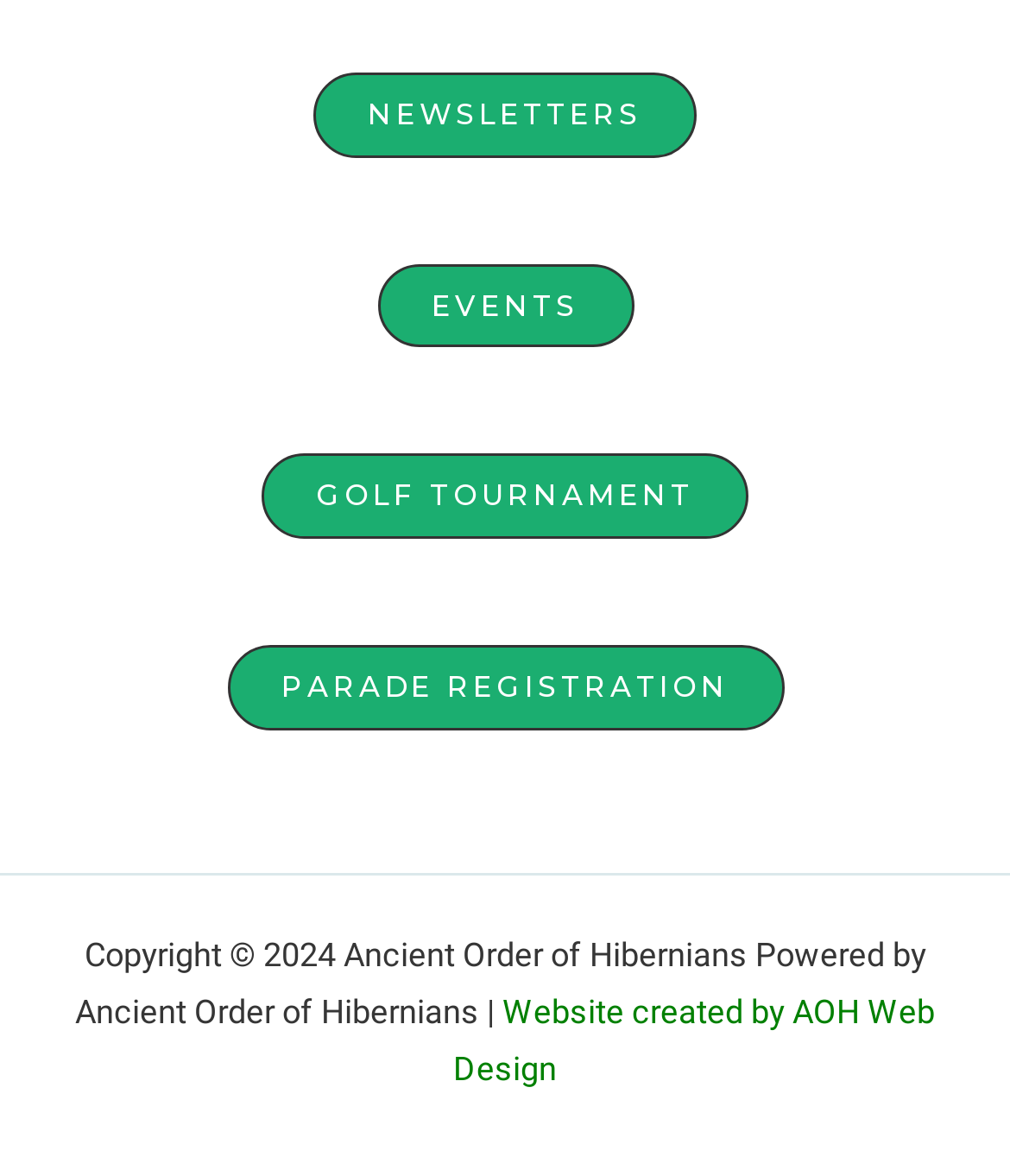Who designed the website?
Answer the question based on the image using a single word or a brief phrase.

AOH Web Design